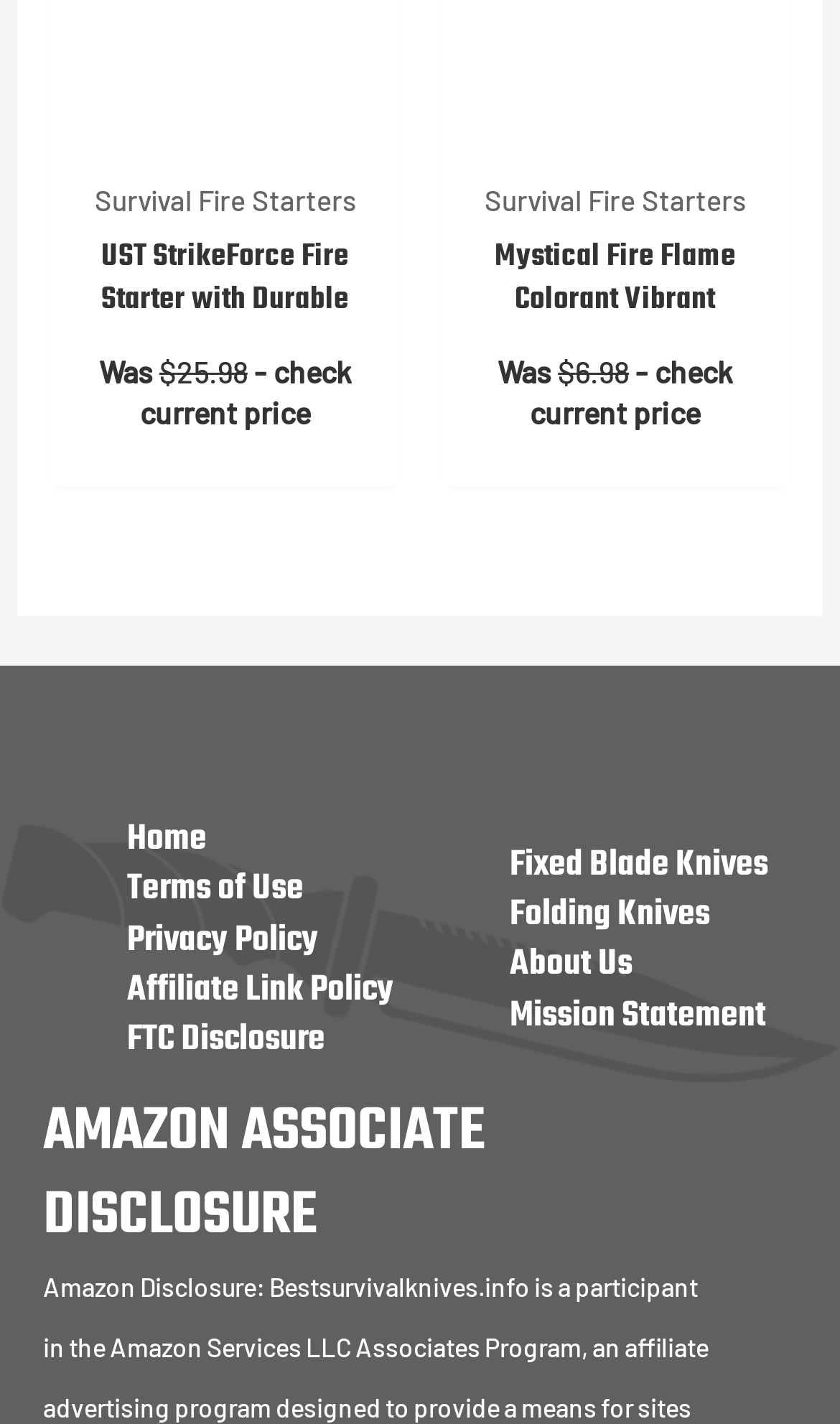Pinpoint the bounding box coordinates of the element to be clicked to execute the instruction: "check performances with FSO".

None